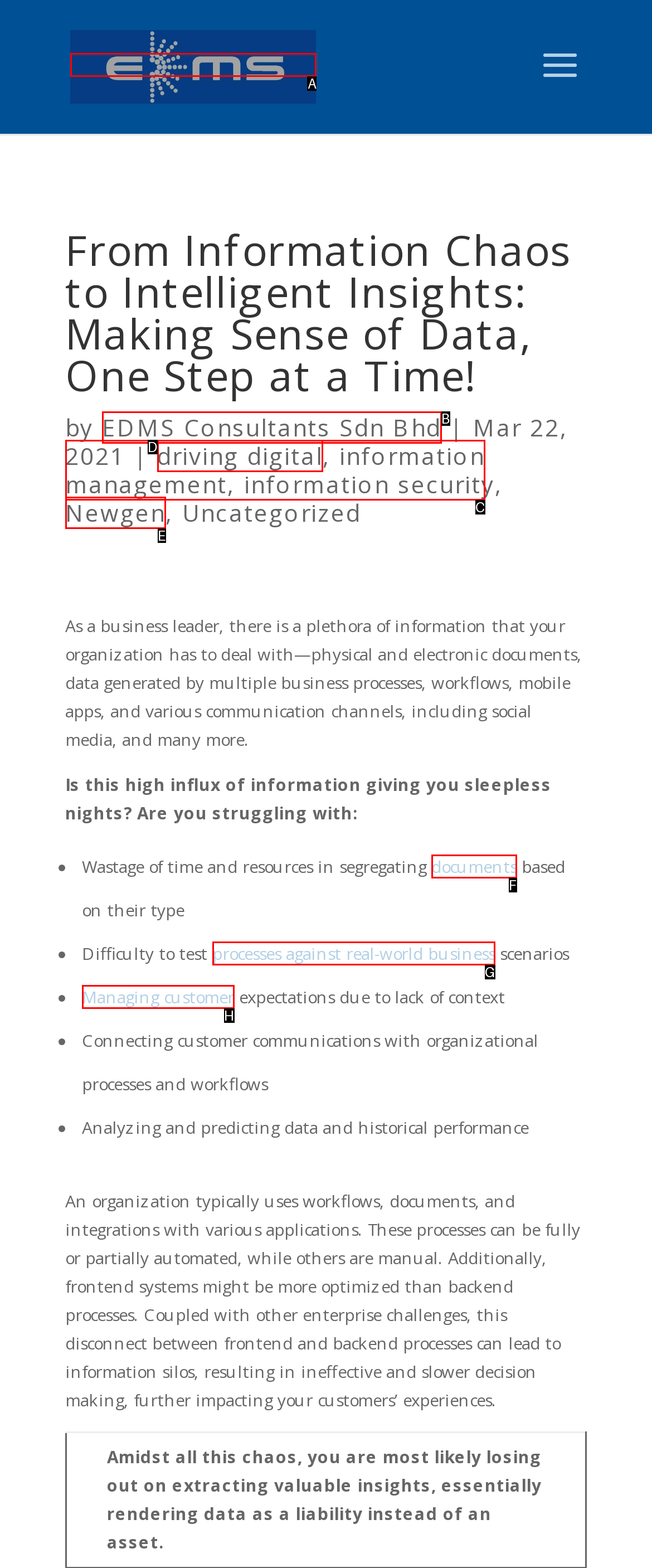Determine the HTML element that best aligns with the description: documents
Answer with the appropriate letter from the listed options.

F